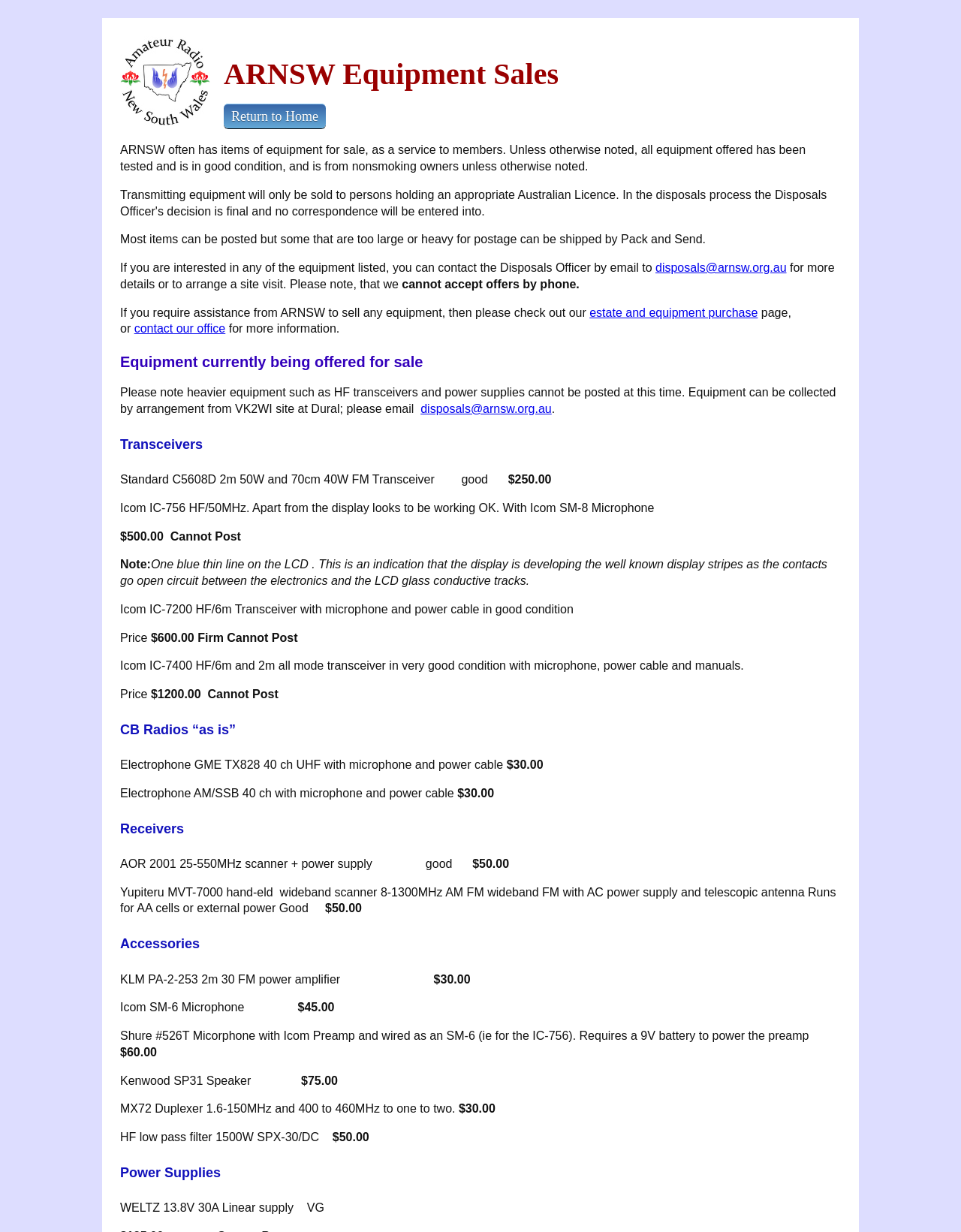Extract the primary header of the webpage and generate its text.

ARNSW Equipment Sales